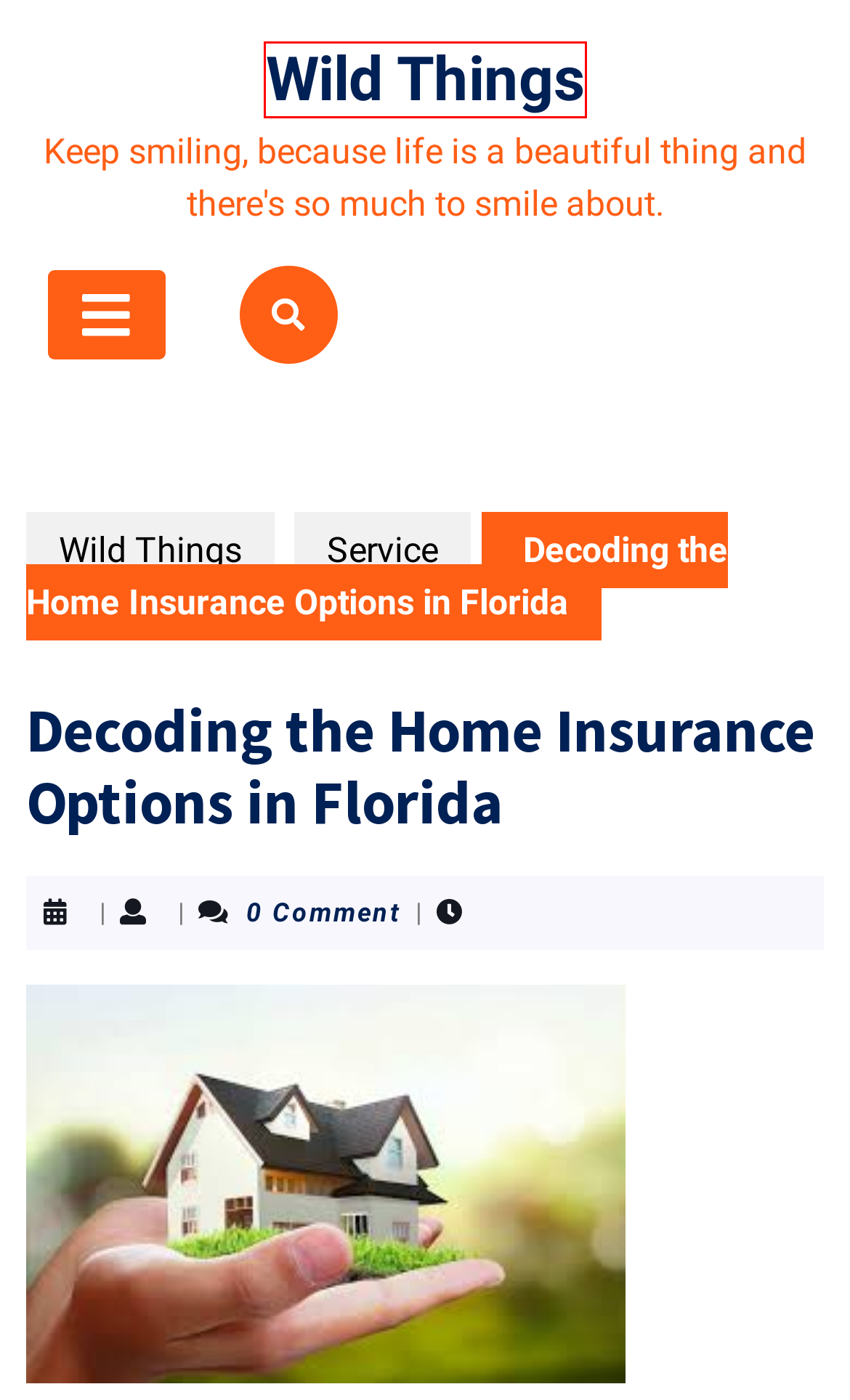Check out the screenshot of a webpage with a red rectangle bounding box. Select the best fitting webpage description that aligns with the new webpage after clicking the element inside the bounding box. Here are the candidates:
A. SEO – Wild Things
B. Service – Wild Things
C. ibestinsurancequotes – Wild Things
D. General – Wild Things
E. UTrade Markets
F. Software – Wild Things
G. Gamdom Casino UK: Where Fortunes Await at Every Turn – Wild Things
H. Wild Things – Keep smiling, because life is a beautiful thing and there's so much to smile about.

H